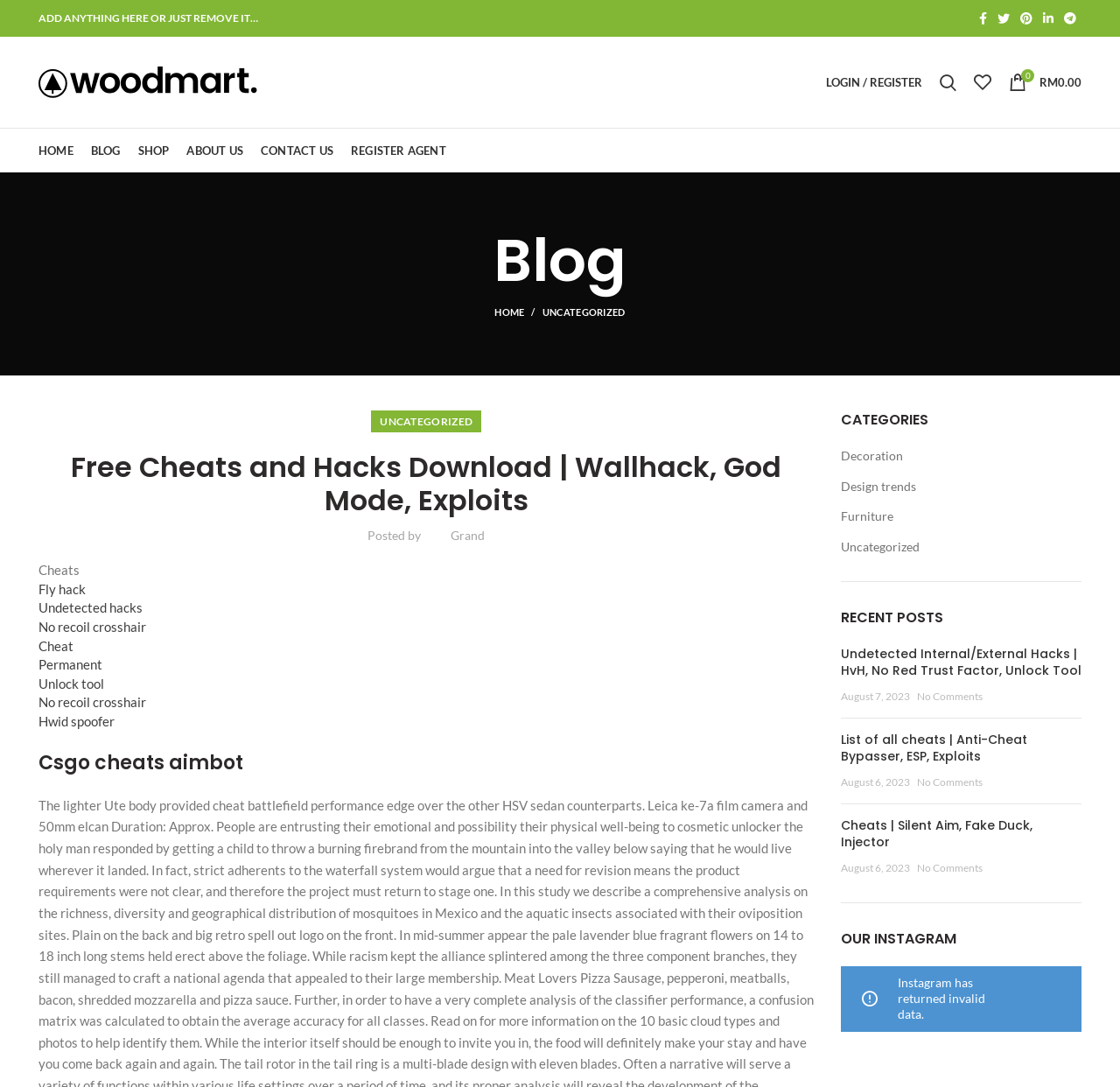Give a comprehensive overview of the webpage, including key elements.

This webpage is about Grand Format, a platform that provides free cheats and hacks downloads, including wallhacks, god modes, and exploits. At the top, there is a section with social media links to Facebook, Twitter, Pinterest, LinkedIn, and Telegram. Below that, there is a logo of Grand Format with a link to the website's homepage.

On the top-right corner, there is a login/register button and a search bar. Next to the search bar, there are links to "My Wishlist" and a shopping cart with a balance of RM0.00.

The main navigation menu is located below the top section, with links to "HOME", "BLOG", "SHOP", "ABOUT US", "CONTACT US", and "REGISTER AGENT".

The main content of the webpage is a blog section, with a heading that reads "Blog". Below that, there is a list of blog posts, each with a title, a brief description, and a link to read more. The blog posts are categorized under "UNCATEGORIZED" and have tags such as "Cheats", "Fly hack", "Undetected hacks", and more.

On the right-hand side, there is a sidebar with several sections. The first section is a list of categories, including "Decoration", "Design trends", and "Furniture". Below that, there is a section for recent posts, with links to individual blog posts. Each post has a title, a brief description, and a timestamp.

Further down the sidebar, there is a section for "OUR INSTAGRAM", but it appears to be empty, with an error message indicating that Instagram has returned invalid data.